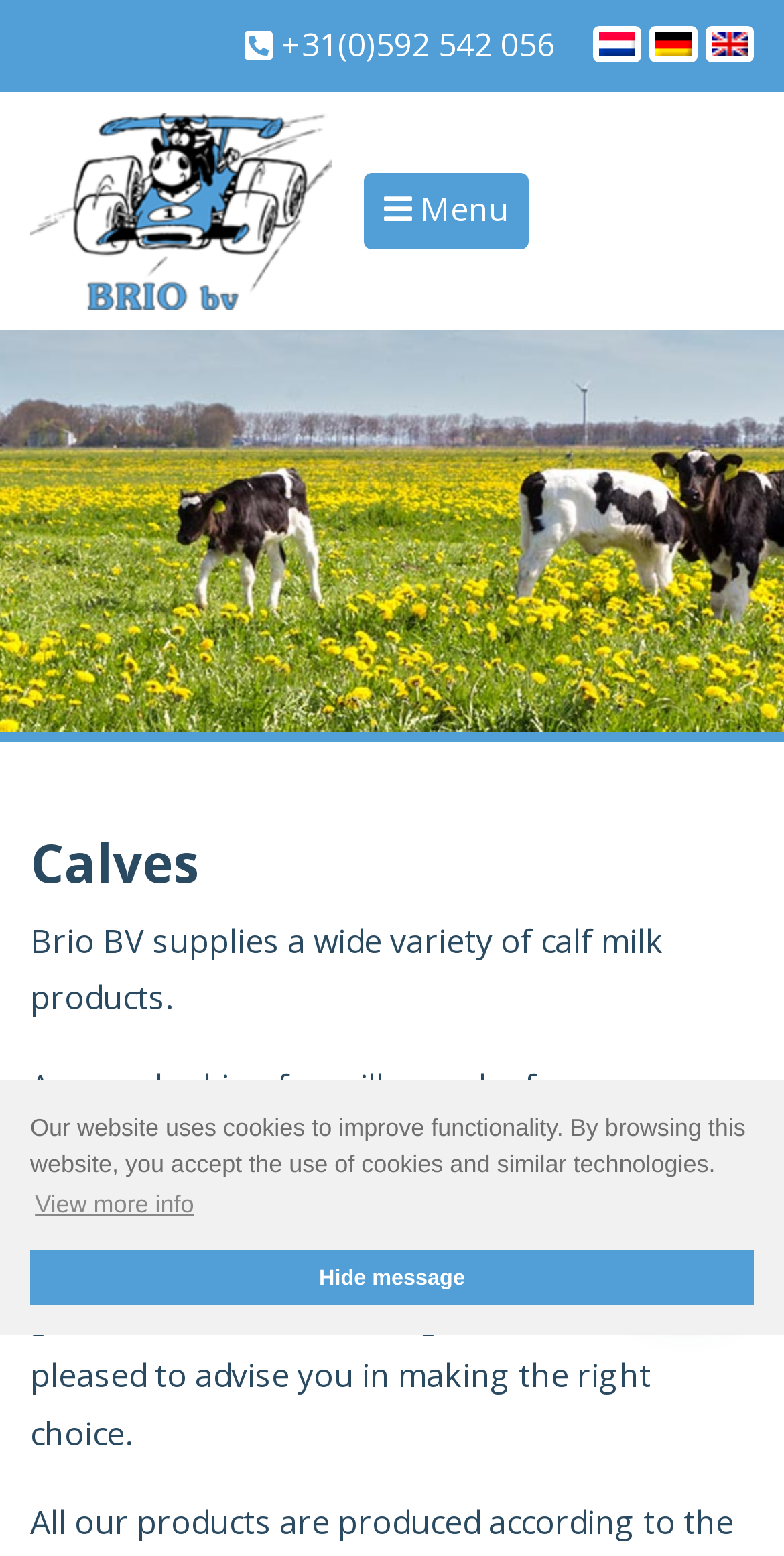Please find the bounding box coordinates of the element that needs to be clicked to perform the following instruction: "visit the Brio BV logo". The bounding box coordinates should be four float numbers between 0 and 1, represented as [left, top, right, bottom].

[0.038, 0.119, 0.423, 0.148]